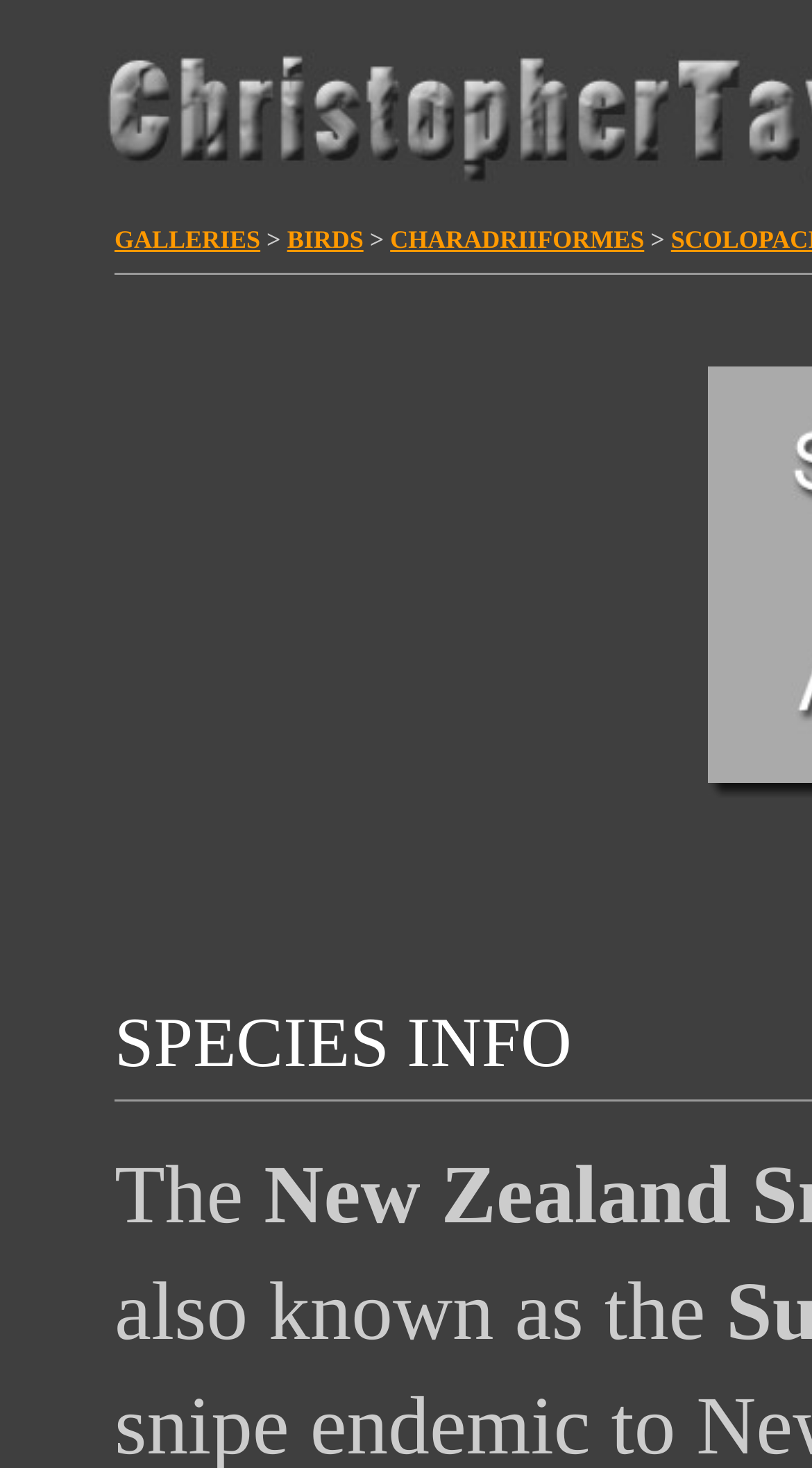Provide a short answer using a single word or phrase for the following question: 
What type of photography is featured on this website?

Wildlife photography